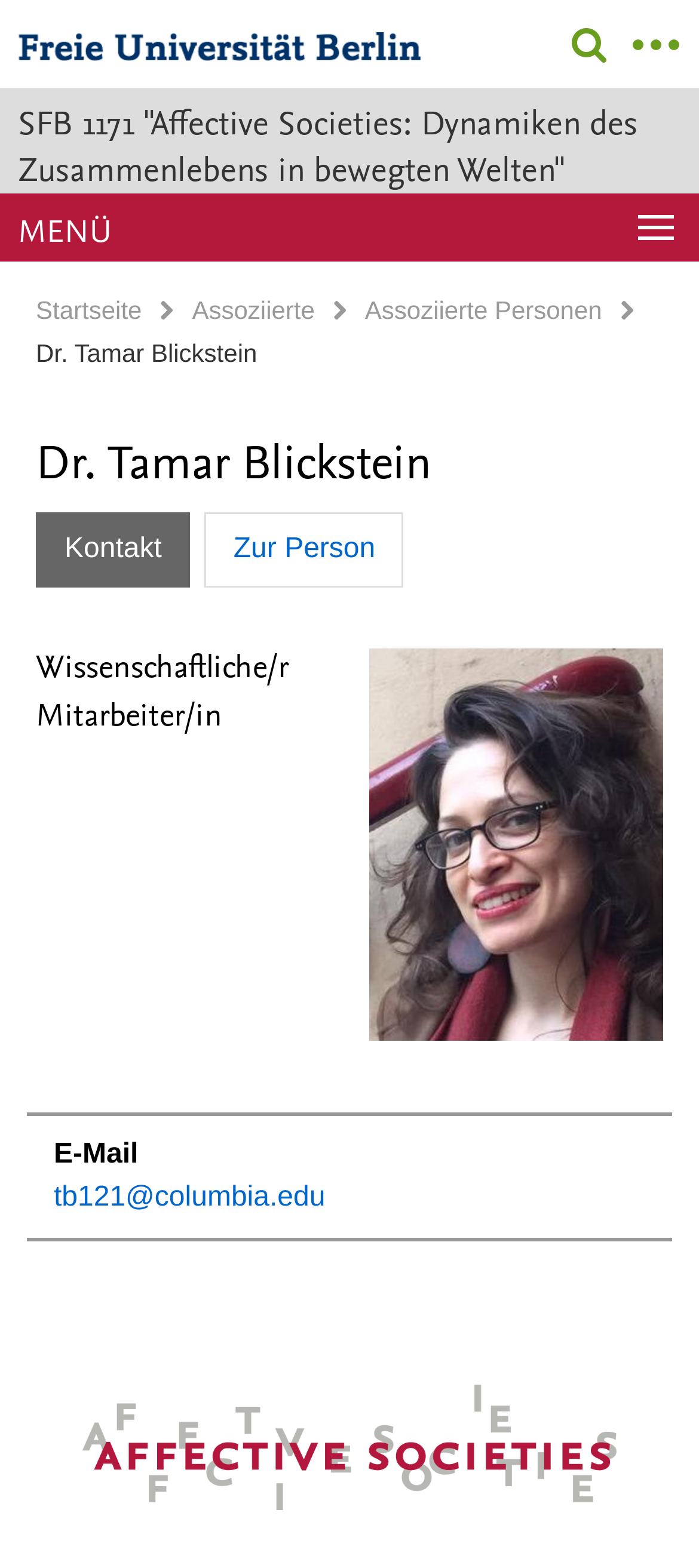Identify the bounding box coordinates for the UI element described by the following text: "parent_node: Service-Navigation". Provide the coordinates as four float numbers between 0 and 1, in the format [left, top, right, bottom].

[0.887, 0.0, 0.99, 0.048]